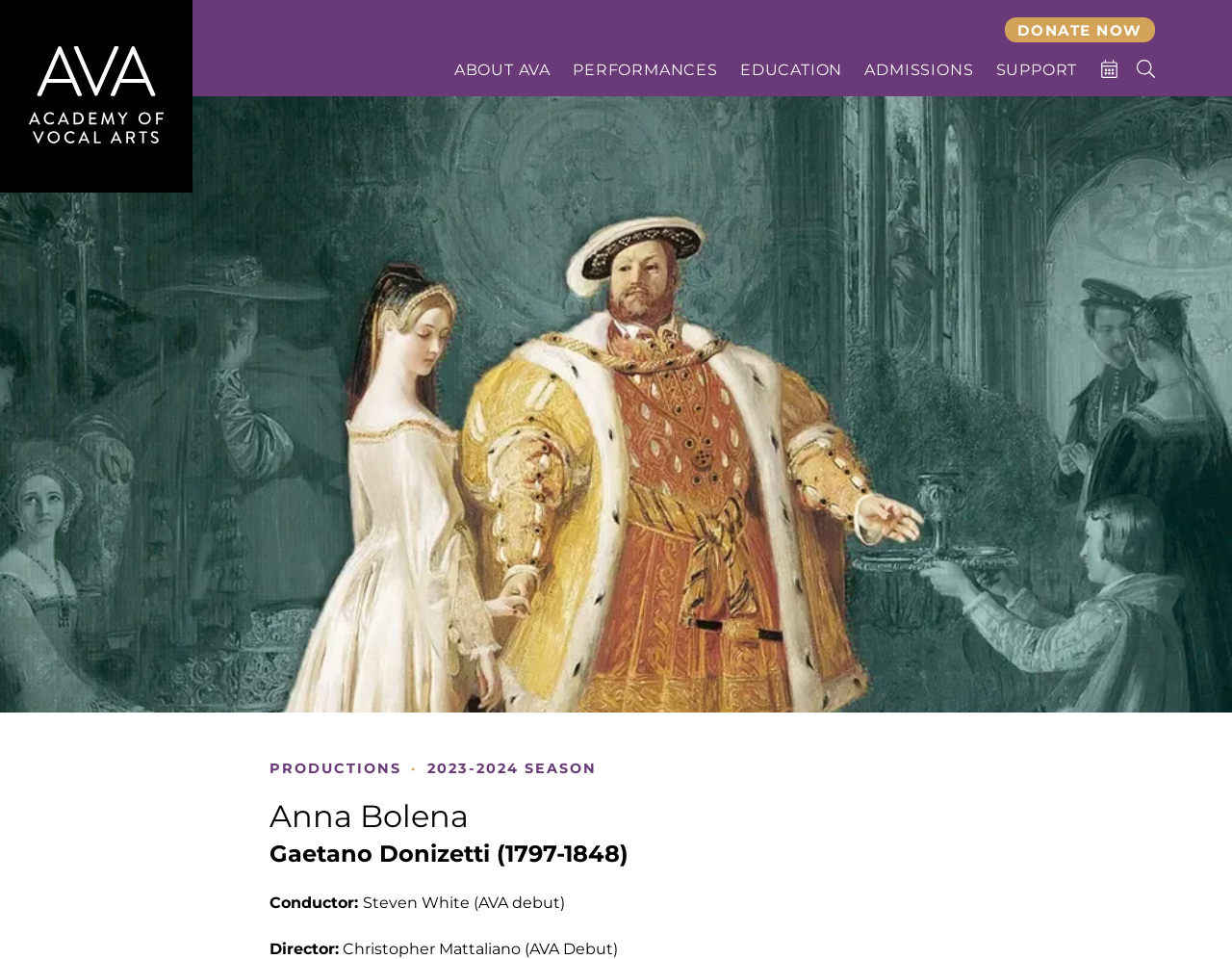Provide a thorough description of the webpage you see.

The webpage is about Anna Bolena, an opera production by the Academy of Vocal Arts. At the top right corner, there is a prominent "DONATE NOW" link. Below it, there are six navigation links: "ABOUT AVA", "PERFORMANCES", "EDUCATION", "ADMISSIONS", "SUPPORT", and an empty link. 

On the top left corner, there is a link with no text. Below it, there are two links: "PRODUCTIONS" and "2023-2024 SEASON", separated by a dot. 

The main content of the webpage is about the opera Anna Bolena. There are two headings: "Anna Bolena" and "Gaetano Donizetti (1797-1848)". Below the headings, there are two sections of text: one about the conductor, Steven White, and another about the director, Christopher Mattaliano. 

At the top of the page, there is a search box that spans almost the entire width of the page.